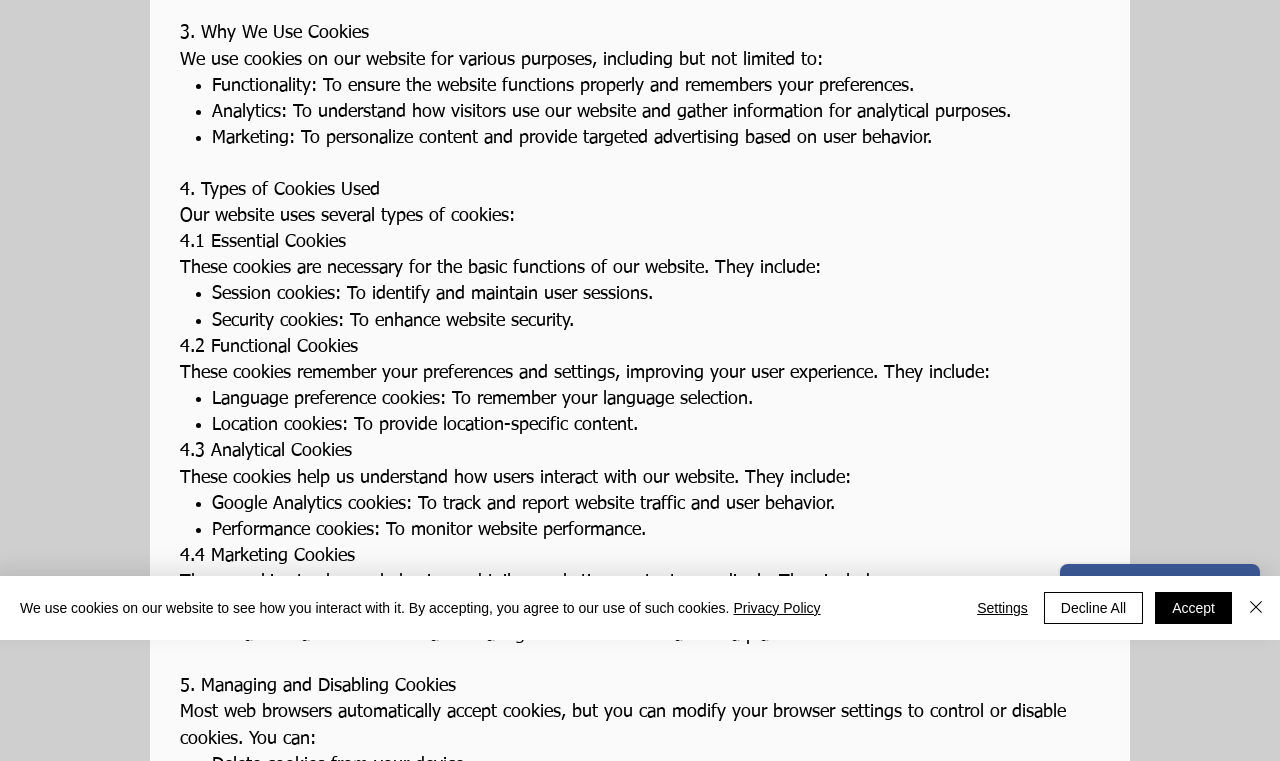Identify the bounding box of the UI component described as: "Accept".

[0.902, 0.778, 0.962, 0.82]